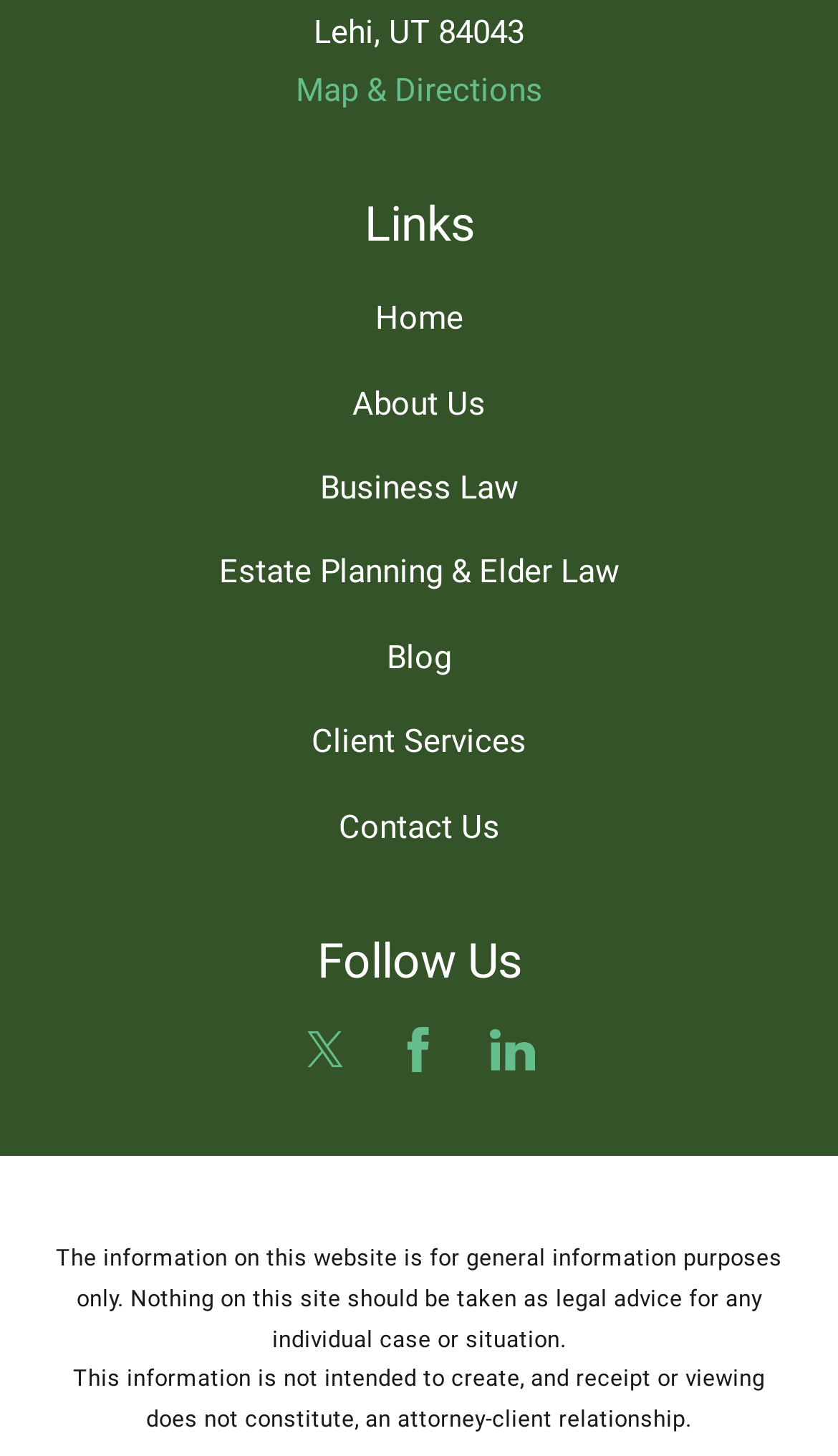Identify the bounding box coordinates of the clickable region necessary to fulfill the following instruction: "view China news". The bounding box coordinates should be four float numbers between 0 and 1, i.e., [left, top, right, bottom].

None